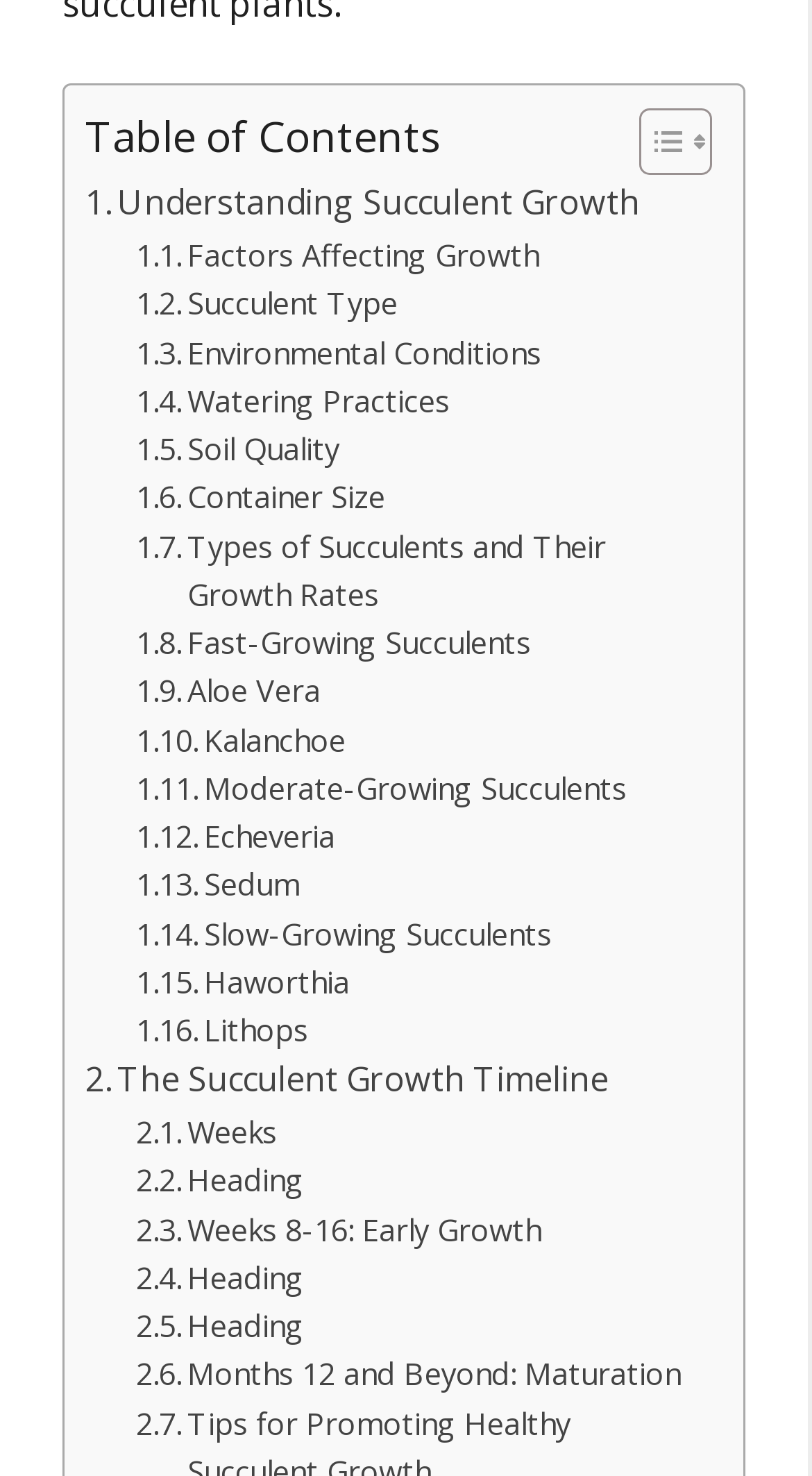Locate the bounding box coordinates of the clickable element to fulfill the following instruction: "View The Succulent Growth Timeline". Provide the coordinates as four float numbers between 0 and 1 in the format [left, top, right, bottom].

[0.105, 0.715, 0.749, 0.751]